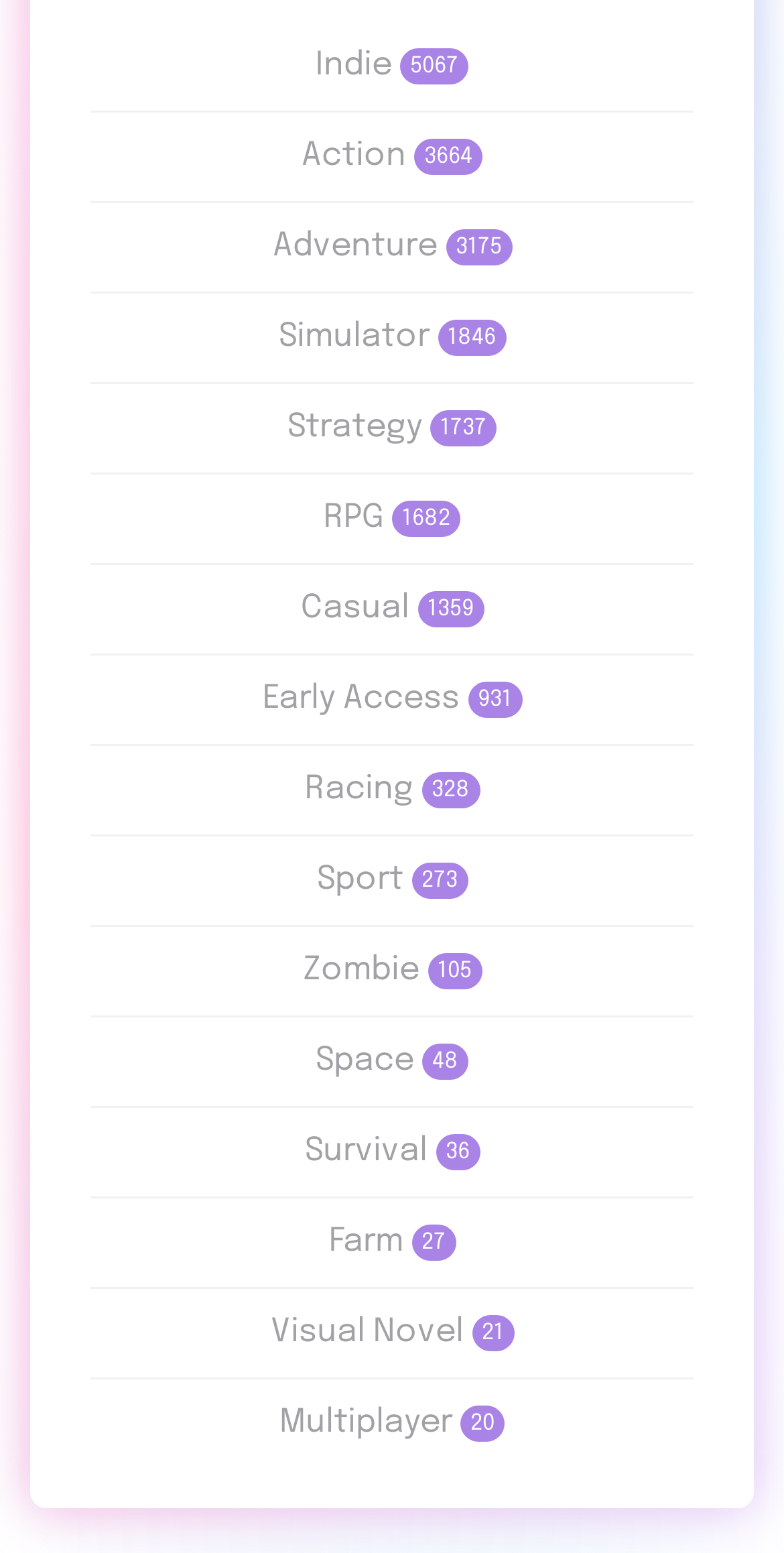Please identify the bounding box coordinates of the element that needs to be clicked to execute the following command: "Check out Early Access games". Provide the bounding box using four float numbers between 0 and 1, formatted as [left, top, right, bottom].

[0.335, 0.439, 0.665, 0.461]